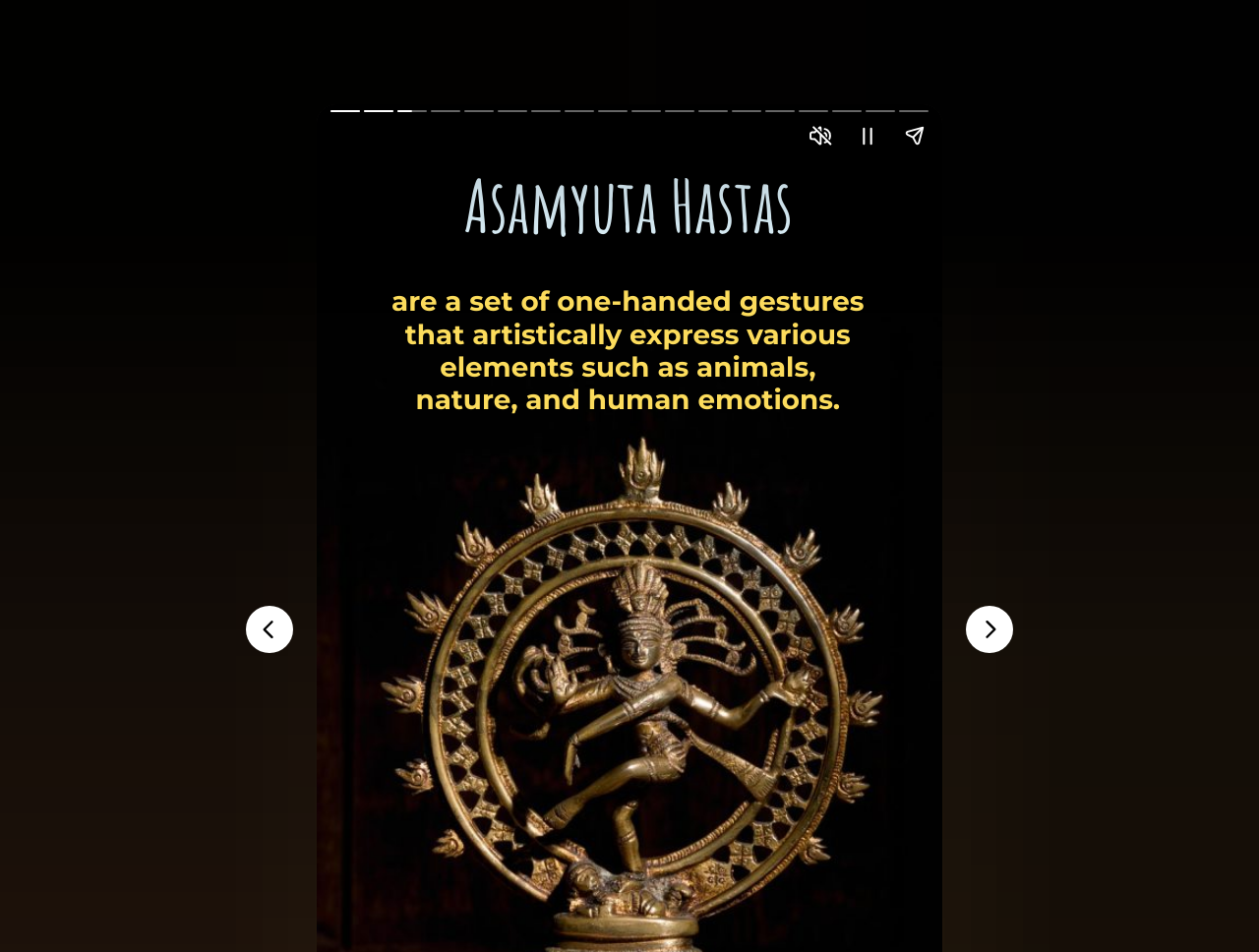Offer a meticulous description of the webpage's structure and content.

The webpage is about the transformative power of Mudras in Bharatanatyam, an ancient Indian dance form. At the top, there is a heading titled "Asamyuta Hastas", which is centered and takes up about a quarter of the screen's width. Below the heading, there are two paragraphs of text that describe Asamyuta Hastas as a set of one-handed gestures that express various elements such as animals, nature, and human emotions. These paragraphs are positioned slightly to the right of the heading.

To the left of the heading, there is a complementary element that takes up about half of the screen's width. Within this element, there are three buttons aligned horizontally: "Unmute story", "Pause story", and "Share story". These buttons are positioned near the top of the screen.

At the bottom of the screen, there are two navigation buttons: "Previous page" and "Next page". These buttons are positioned at the left and right edges of the screen, respectively, and are centered vertically.

Overall, the webpage has a simple and clean layout, with a focus on the text and buttons that provide information and navigation.